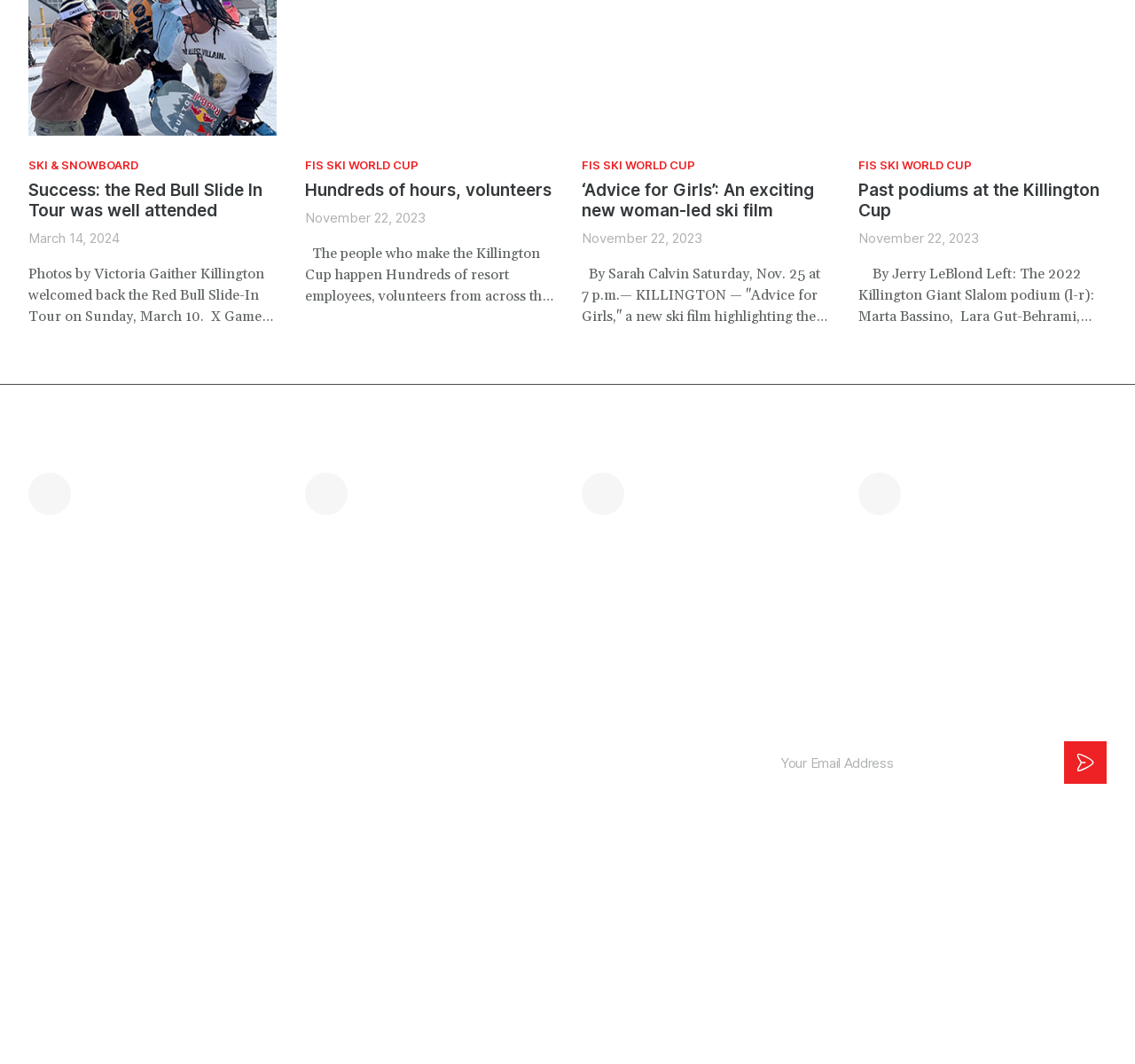What is the purpose of the 'Subscription Form'?
Use the information from the screenshot to give a comprehensive response to the question.

I found the answer by looking at the text content of the webpage, specifically the section that says 'Sign up to receive the weekly newsletter' and provides a form to input an email address.